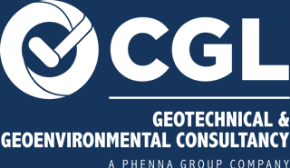What is the company's field of expertise?
Please respond to the question thoroughly and include all relevant details.

The text below the main logo, 'GEOTECHNICAL & GEOENVIRONMENTAL CONSULTANCY', explicitly states the company's field of expertise, which is geotechnical and geoenvironmental consultancy, suggesting that they provide specialized services in these areas.